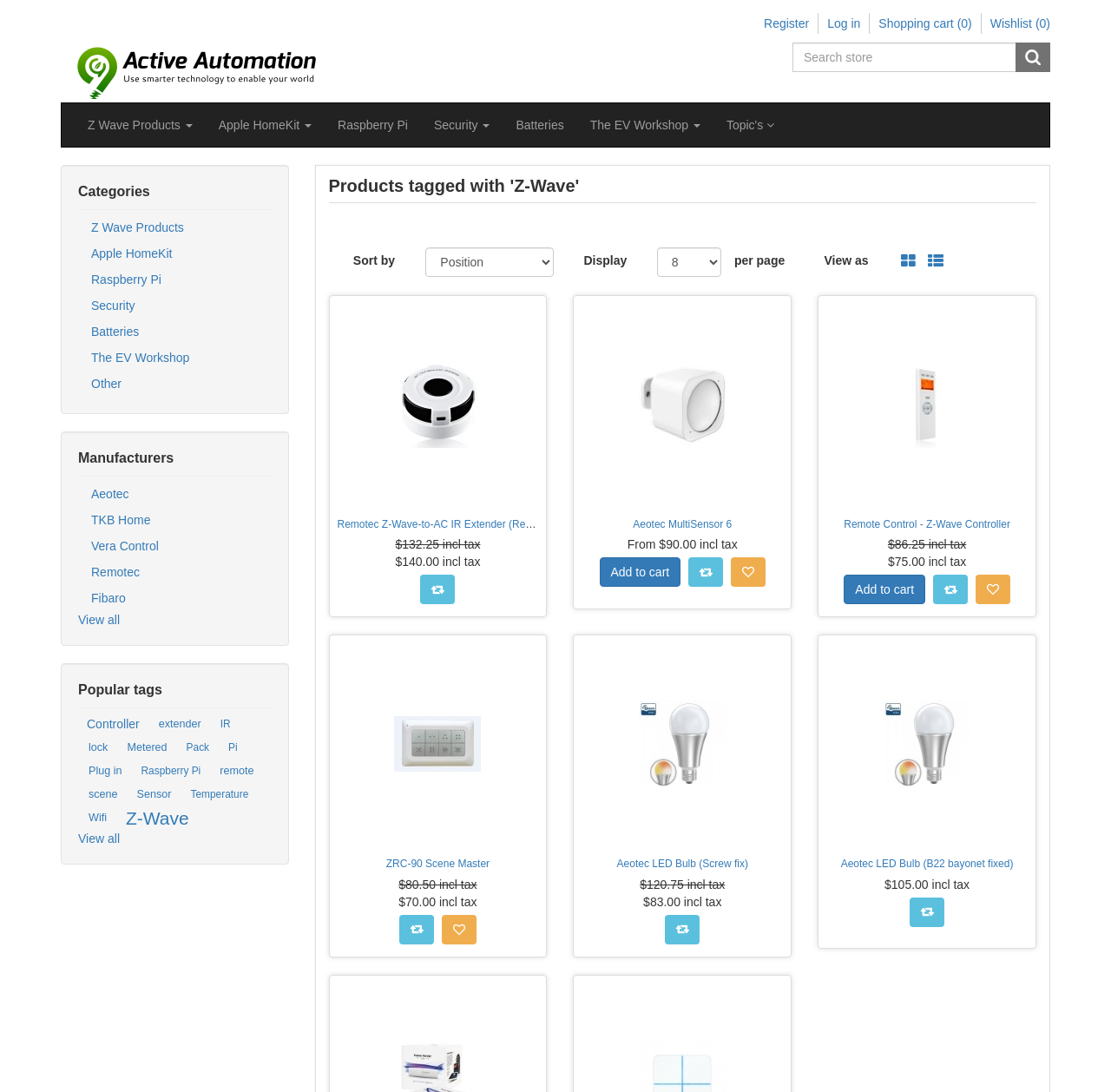Illustrate the webpage's structure and main components comprehensively.

This webpage is about Active Automation, a company that imports and provides smart home automation solutions in New Zealand. At the top of the page, there is a navigation bar with links to "Register", "Log in", "Shopping cart", and "Wishlist". Next to the navigation bar, there is a search bar with a "Search" button. Below the navigation bar, there is a logo of Active Automation with a link to the company's homepage.

On the left side of the page, there is a categories section with links to "Z Wave Products", "Apple HomeKit", "Raspberry Pi", "Security", "Batteries", and "The EV Workshop". Below the categories section, there is a manufacturers section with links to various manufacturers such as "Aeotec", "TKB Home", and "Vera Control". Further down, there is a popular tags section with links to various tags such as "Controller", "extender", and "Z-Wave".

In the main content area, there is a heading that says "Products tagged with 'Z-Wave'". Below the heading, there are three product listings with images, product names, prices, and buttons to add to cart, compare, or wishlist. The products are "Remotec Z-Wave-to-AC IR Extender", "Aeotec MultiSensor 6", and "Remote Control - Z-Wave Controller". Each product listing has a picture of the product, a heading with the product name, and a description with the price and buttons to add to cart, compare, or wishlist.

At the top right of the main content area, there are options to sort products by various criteria and to display products in a list or grid view.